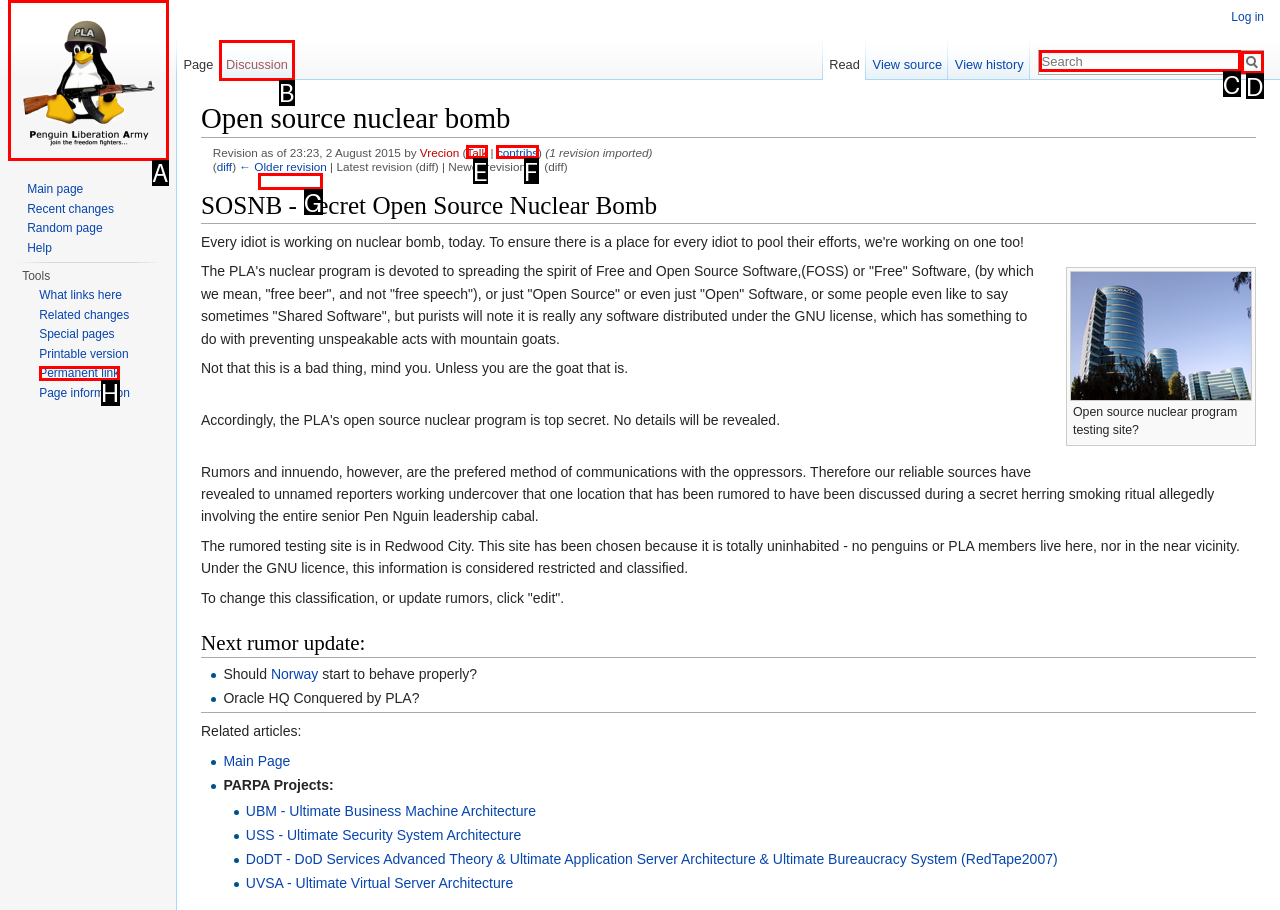Select the HTML element to finish the task: Search for something Reply with the letter of the correct option.

C